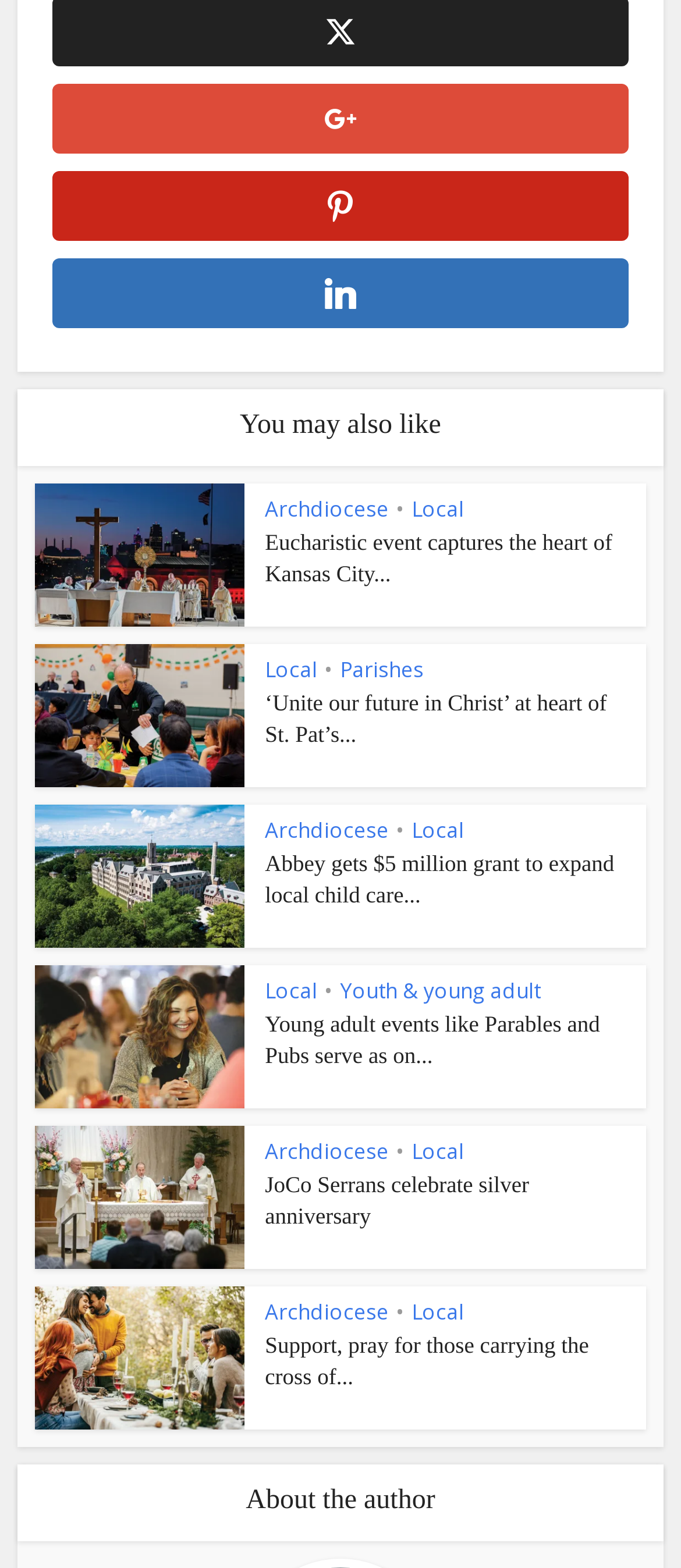Determine the bounding box coordinates for the region that must be clicked to execute the following instruction: "Click on 'Archdiocese'".

[0.389, 0.315, 0.571, 0.333]